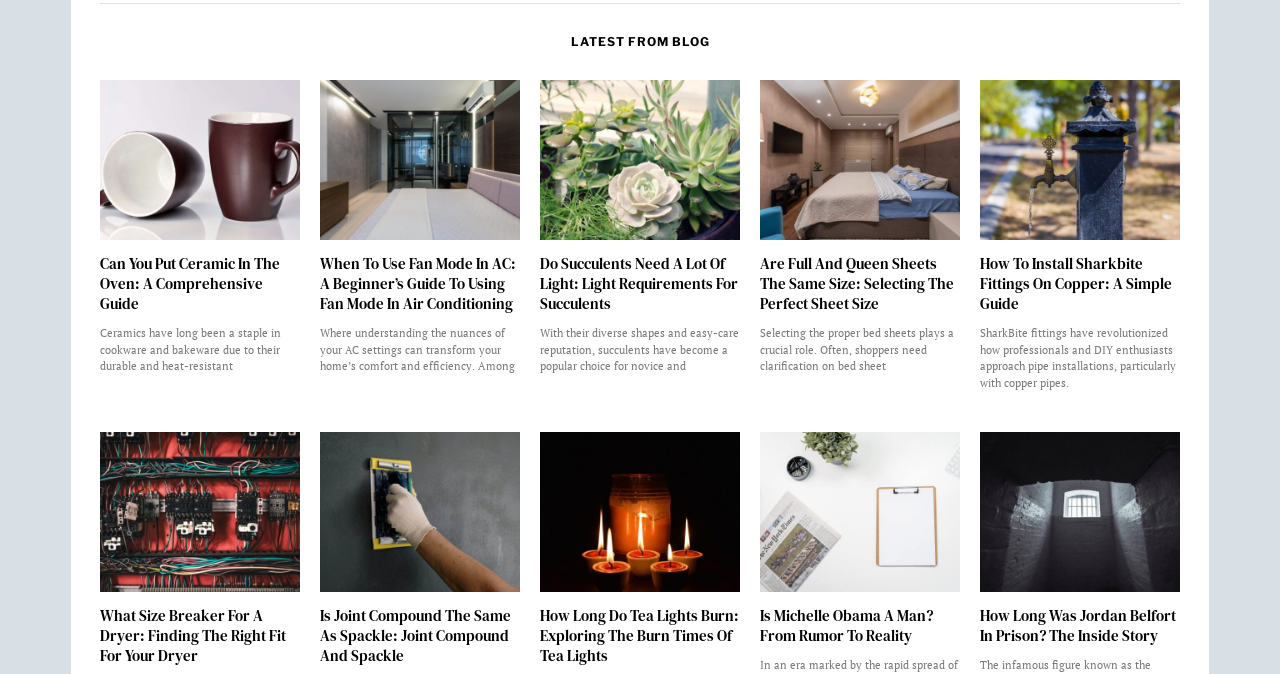Find the bounding box coordinates of the element to click in order to complete the given instruction: "Read the article about Can You Put Ceramic In The Oven."

[0.078, 0.118, 0.234, 0.355]